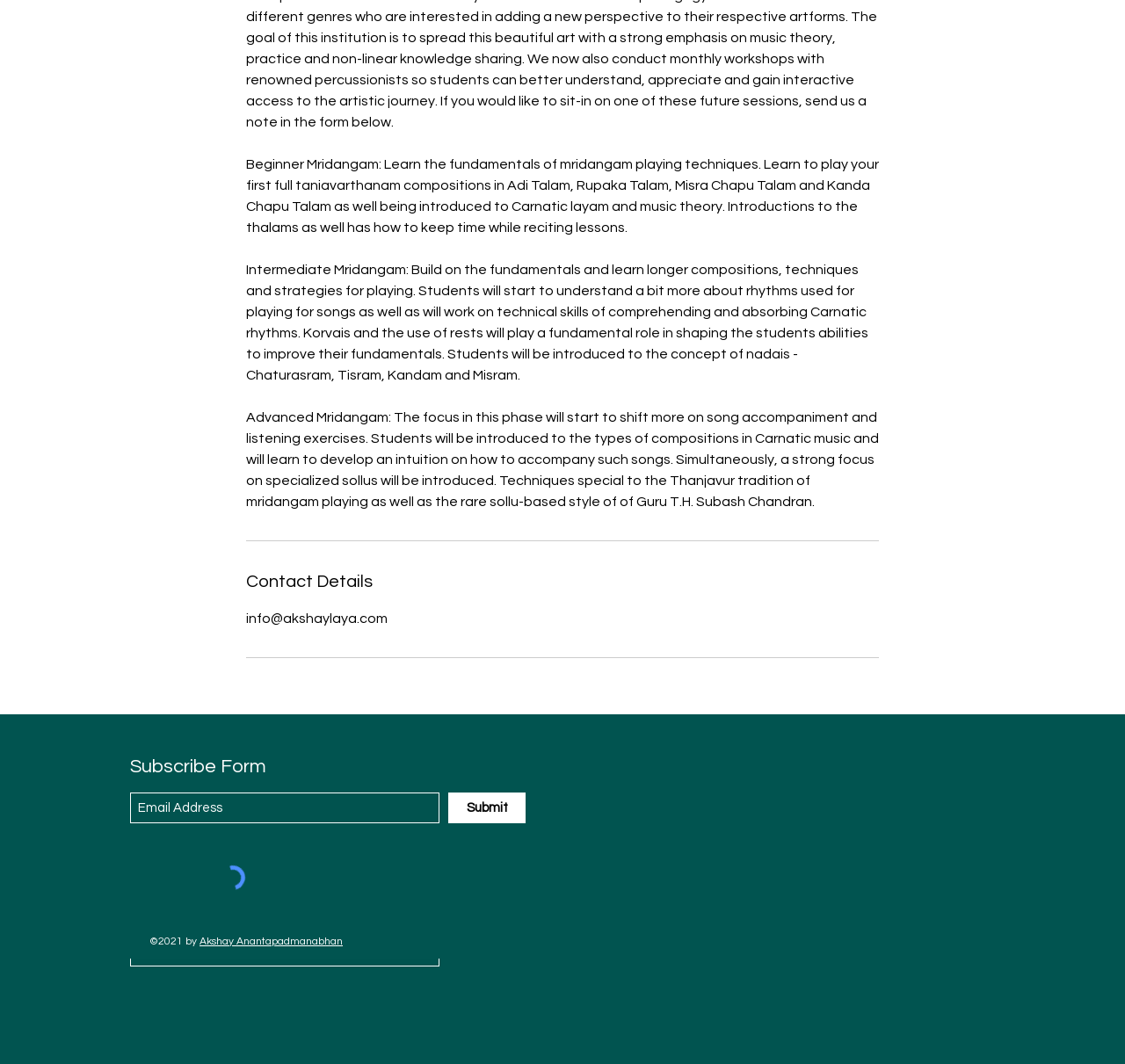Determine the bounding box coordinates of the region that needs to be clicked to achieve the task: "Click submit".

[0.398, 0.745, 0.467, 0.774]